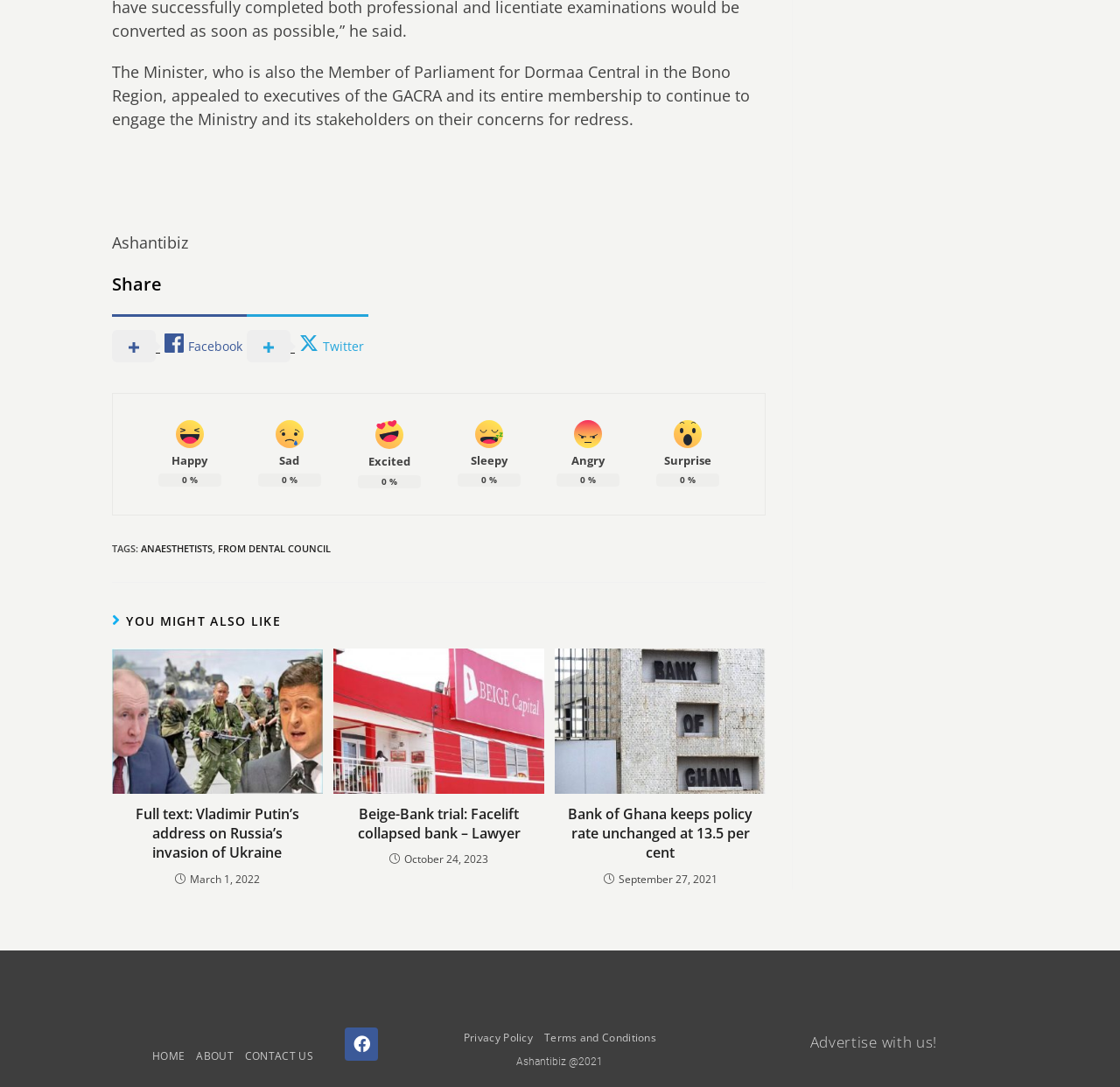What is the date of the second article?
Answer the question based on the image using a single word or a brief phrase.

October 24, 2023